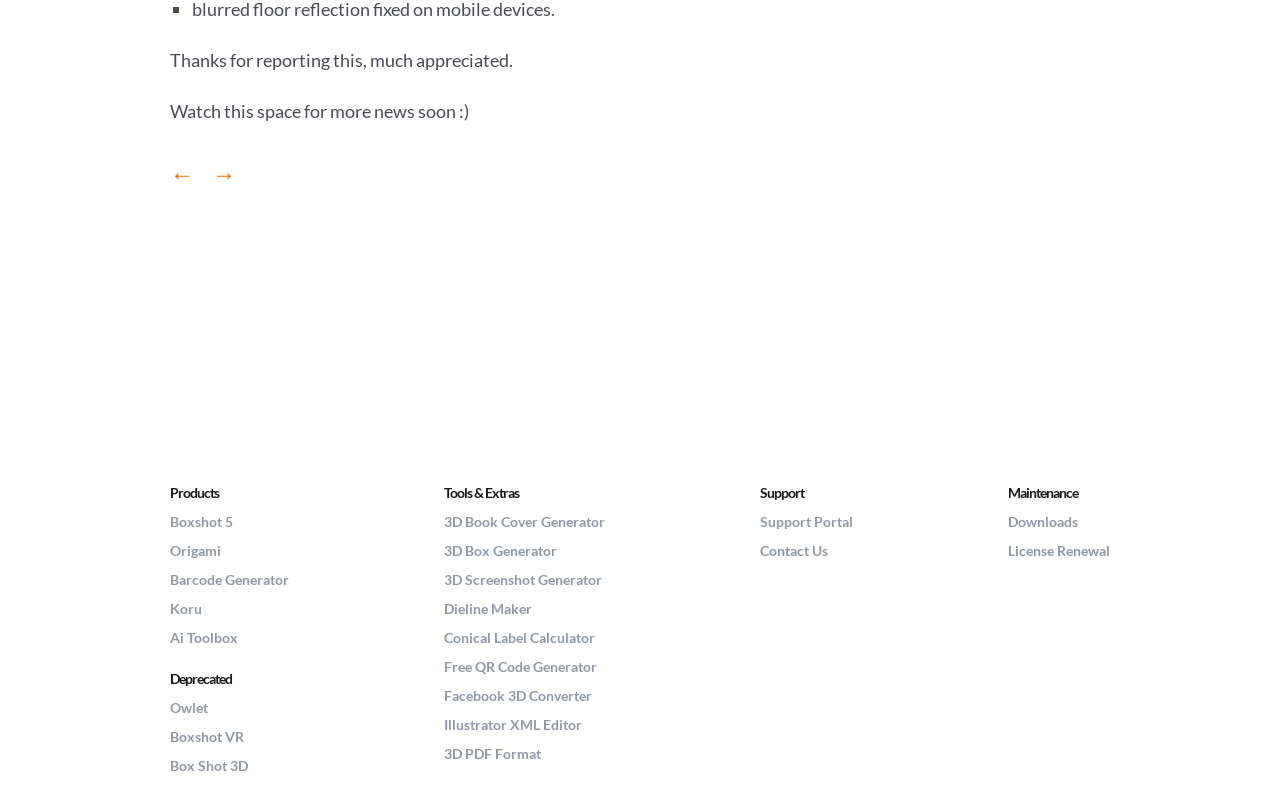Can you find the bounding box coordinates for the UI element given this description: "←"? Provide the coordinates as four float numbers between 0 and 1: [left, top, right, bottom].

[0.133, 0.204, 0.163, 0.239]